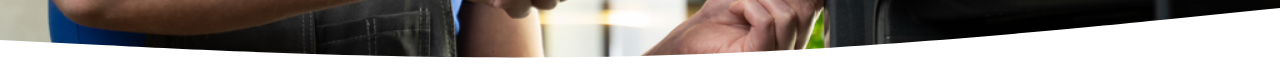What is the person's approach to addressing the issue?
Answer the question with as much detail as you can, using the image as a reference.

The person's focused expression and hands-on interaction with the washing machine suggest a professional approach to addressing the problem, as they are taking a systematic and methodical approach to troubleshoot and fix the issue.